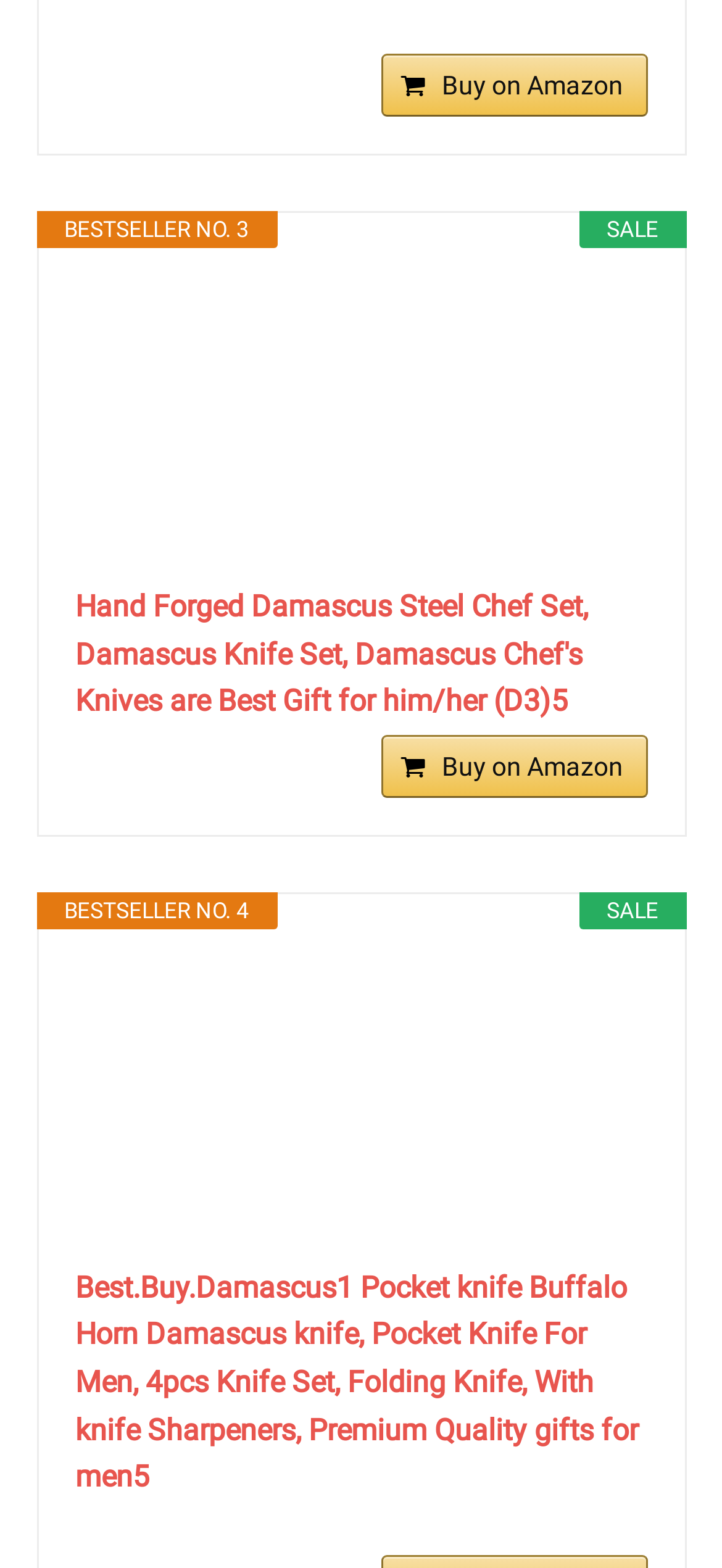Find and indicate the bounding box coordinates of the region you should select to follow the given instruction: "Explore Best.Buy.Damascus1 Pocket knife".

[0.104, 0.611, 0.896, 0.789]